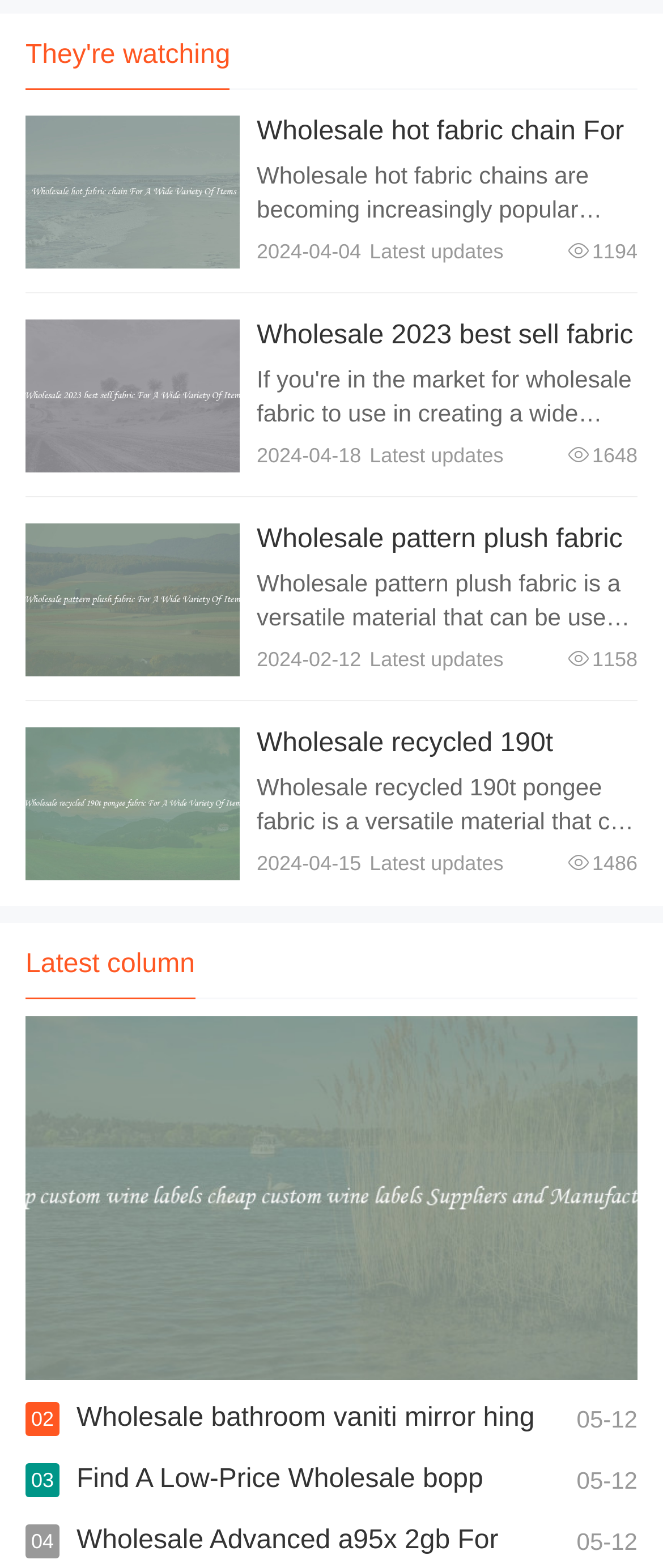Provide the bounding box coordinates of the section that needs to be clicked to accomplish the following instruction: "View details of wholesale hot fabric chain."

[0.038, 0.073, 0.362, 0.171]